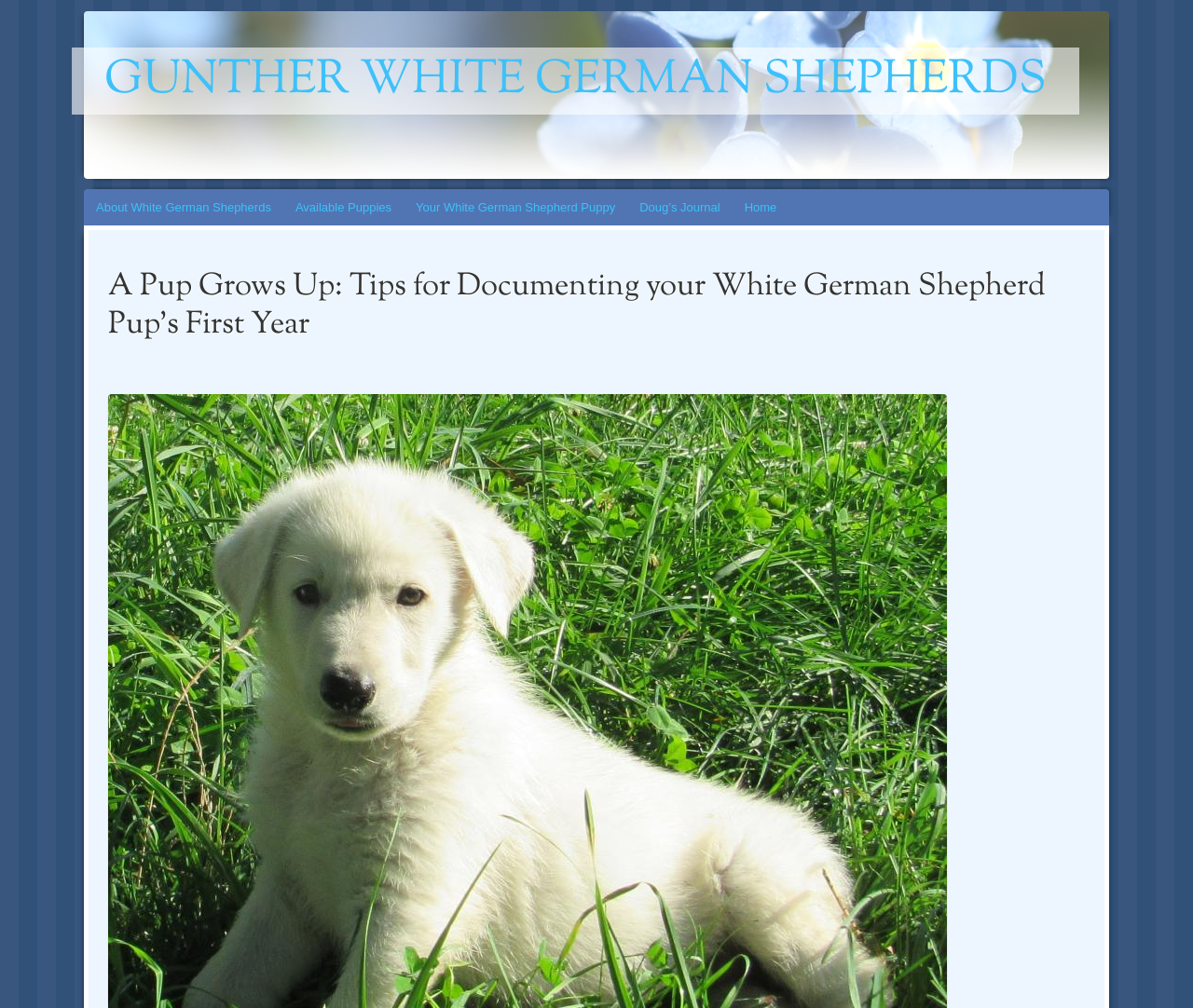Bounding box coordinates are specified in the format (top-left x, top-left y, bottom-right x, bottom-right y). All values are floating point numbers bounded between 0 and 1. Please provide the bounding box coordinate of the region this sentence describes: Your White German Shepherd Puppy

[0.338, 0.188, 0.526, 0.224]